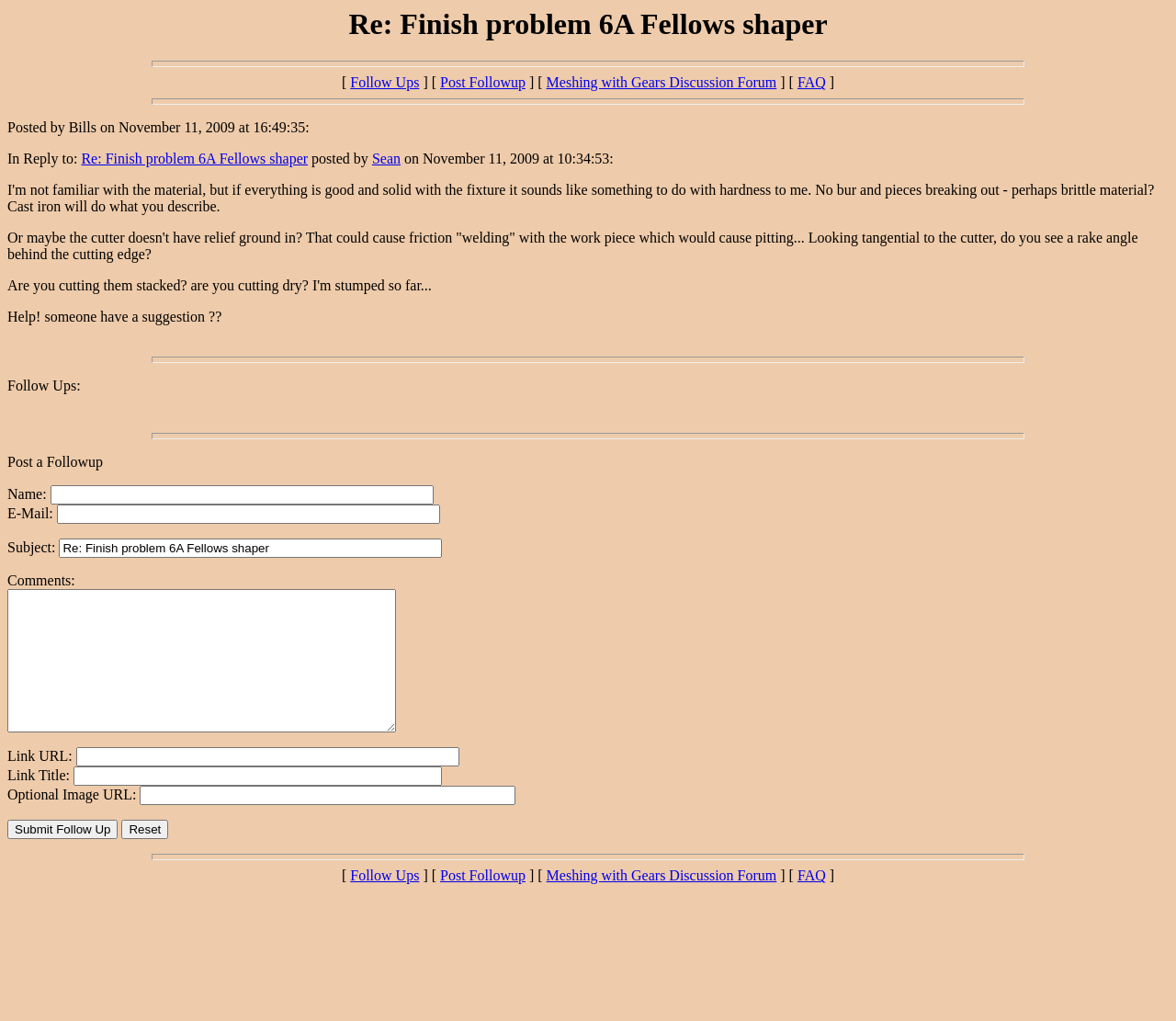What is the function of the 'Submit Follow Up' button?
Kindly answer the question with as much detail as you can.

The 'Submit Follow Up' button is used to submit the follow-up information entered in the textboxes, allowing the user to post a follow-up to the original message.